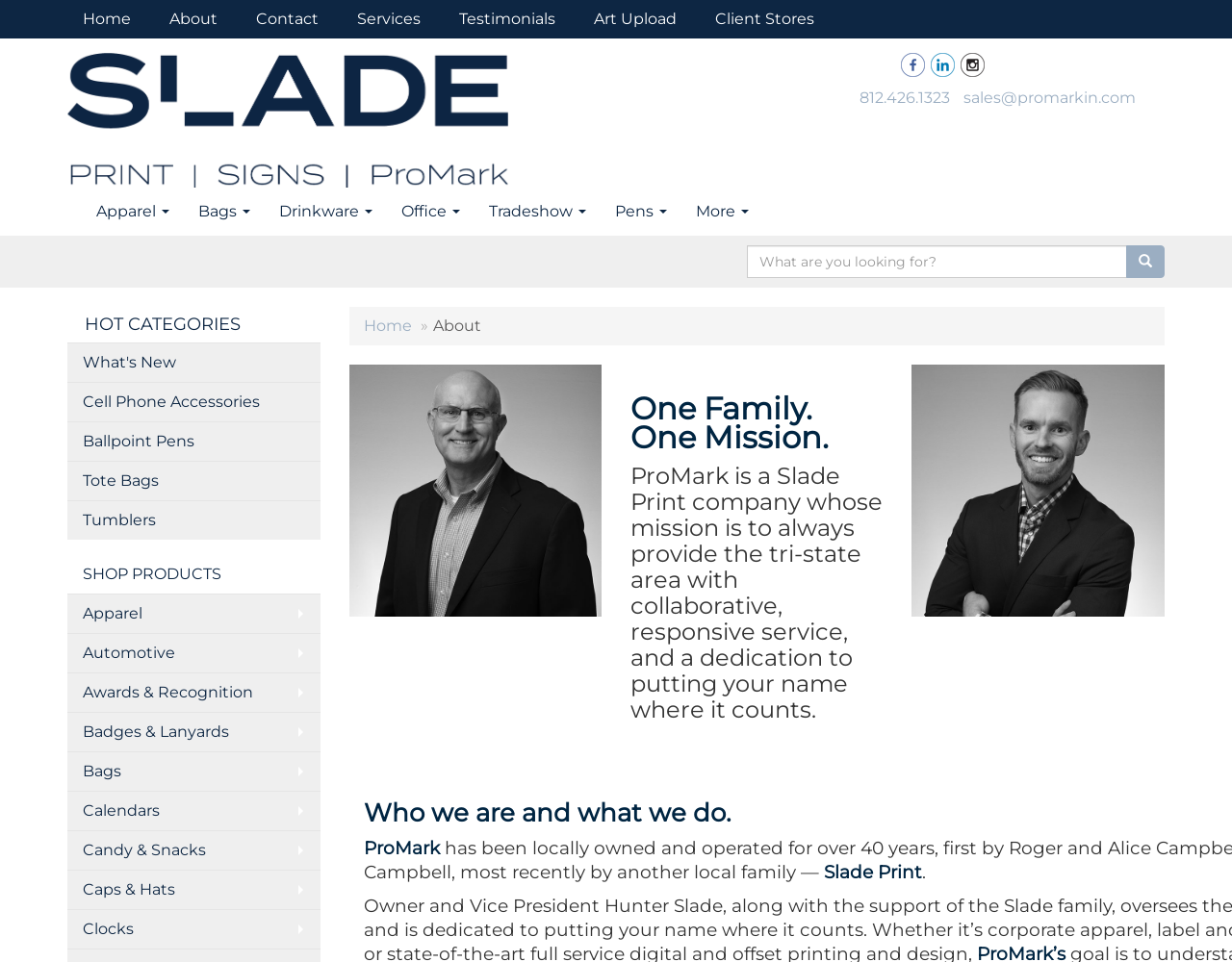Summarize the webpage with a detailed and informative caption.

The webpage is for ProMark, a company that offers promotional items, apparel, and corporate gifts. At the top, there is a navigation menu with links to "Home", "About", "Contact", "Services", "Testimonials", "Art Upload", and "Client Stores". Below the navigation menu, there is a logo of ProMark, which is an image with the text "ProMark" on it.

On the top right corner, there are social media links to Facebook, LinkedIn, and Instagram, each represented by an image. Next to the social media links, there is a phone number "812.426.1323" and an email address "sales@promarkin.com".

Below the navigation menu, there are categories of products, including "Apparel", "Bags", "Drinkware", "Office", "Tradeshow", "Pens", and "More". These categories are arranged horizontally and are clickable links.

In the middle of the page, there is a search bar with a button and a label "Search". Below the search bar, there is a heading "HOT CATEGORIES" followed by links to "What's New", "Cell Phone Accessories", "Ballpoint Pens", "Tote Bags", and "Tumblers".

Further down the page, there is a section with a heading "SHOP PRODUCTS" followed by links to various product categories, including "Apparel", "Automotive", "Awards & Recognition", and many more.

At the bottom of the page, there is a section with a brief introduction to ProMark, stating that it is a Slade Print company with a mission to provide collaborative and responsive service to the tri-state area. There is also a link to Slade Print at the bottom.